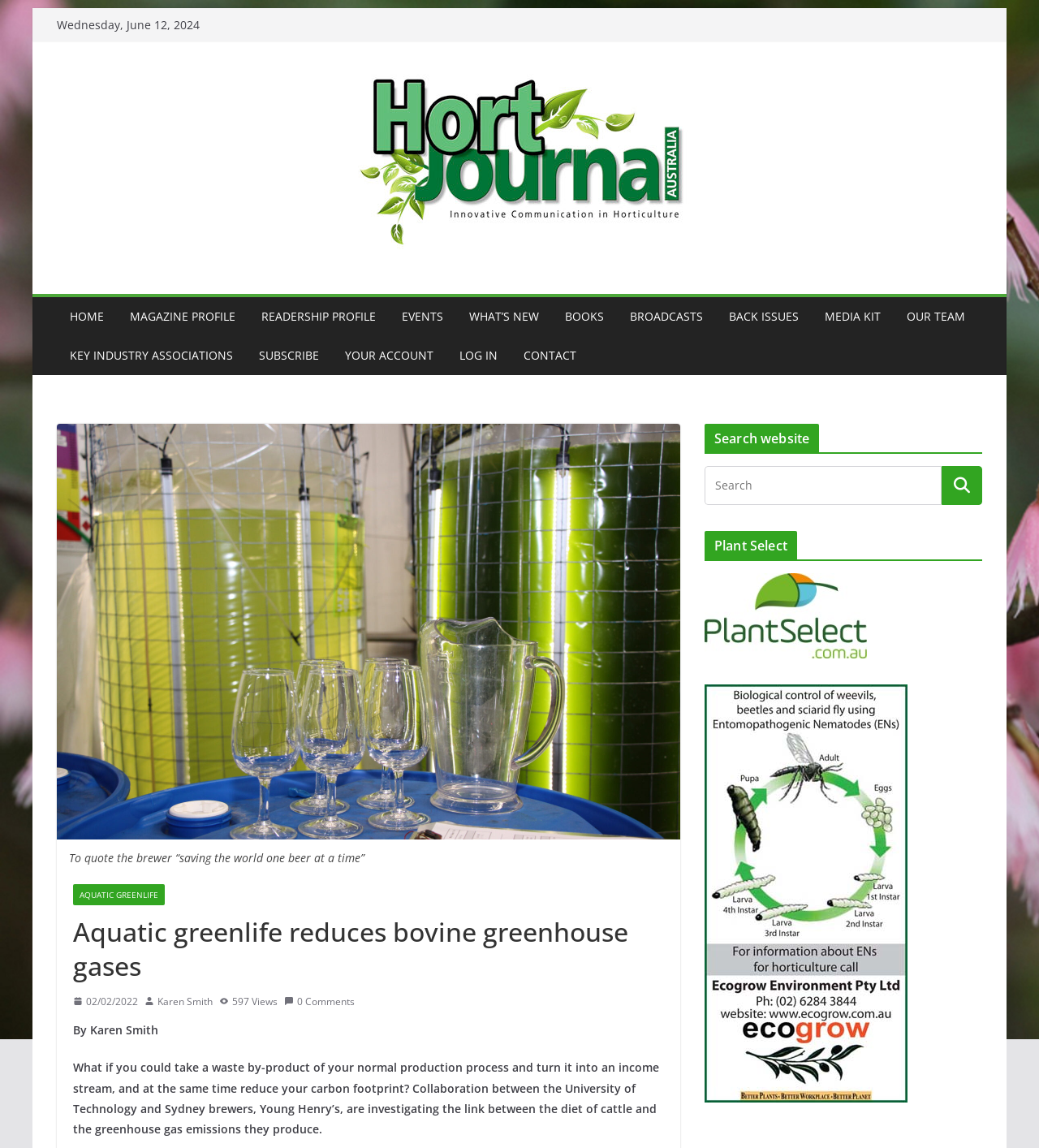Identify the bounding box coordinates of the clickable region necessary to fulfill the following instruction: "Check events". The bounding box coordinates should be four float numbers between 0 and 1, i.e., [left, top, right, bottom].

[0.387, 0.266, 0.427, 0.286]